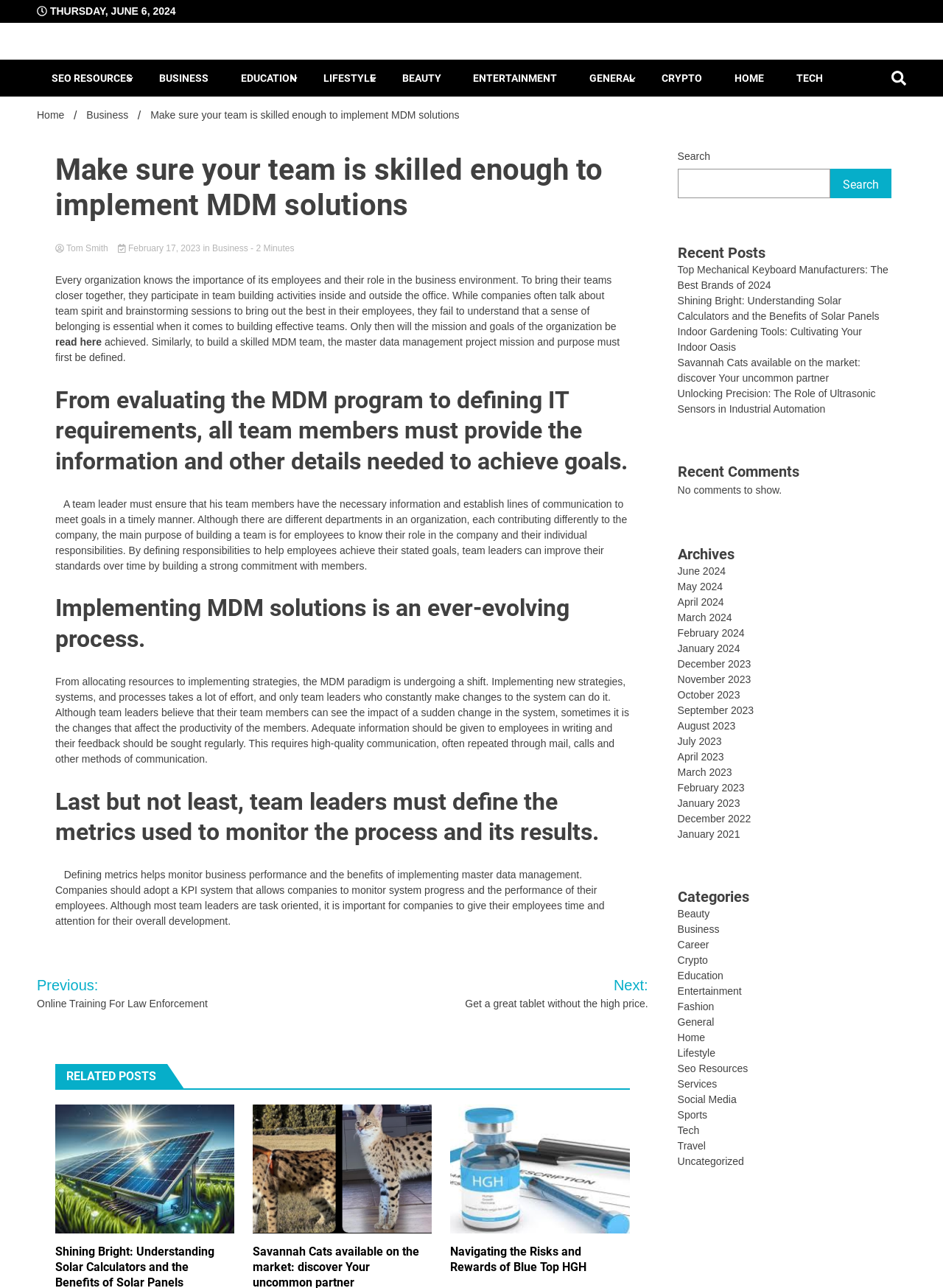Based on the visual content of the image, answer the question thoroughly: What is the category of the article?

The article can be categorized under 'Business' as it discusses topics related to master data management, team building, and business performance, which are all relevant to the business domain.